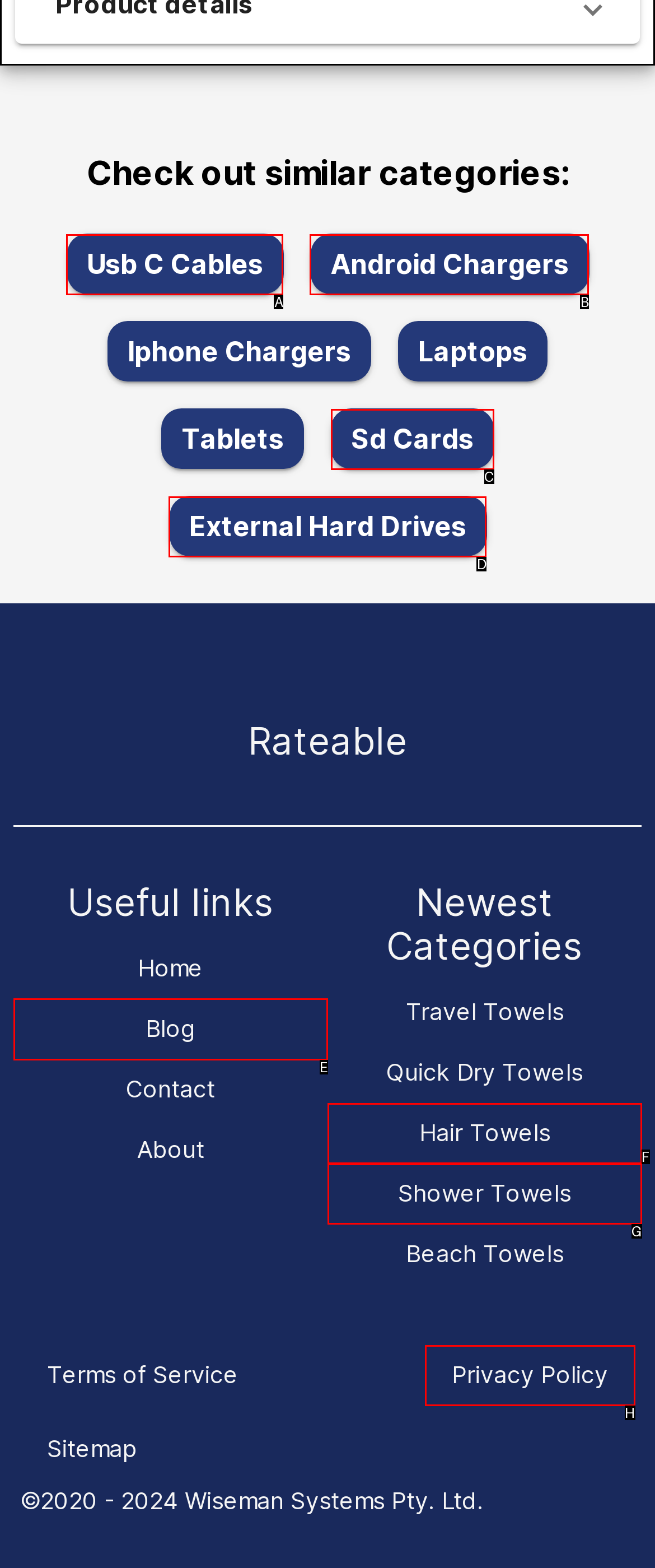Identify the correct HTML element to click for the task: Read the blog. Provide the letter of your choice.

E